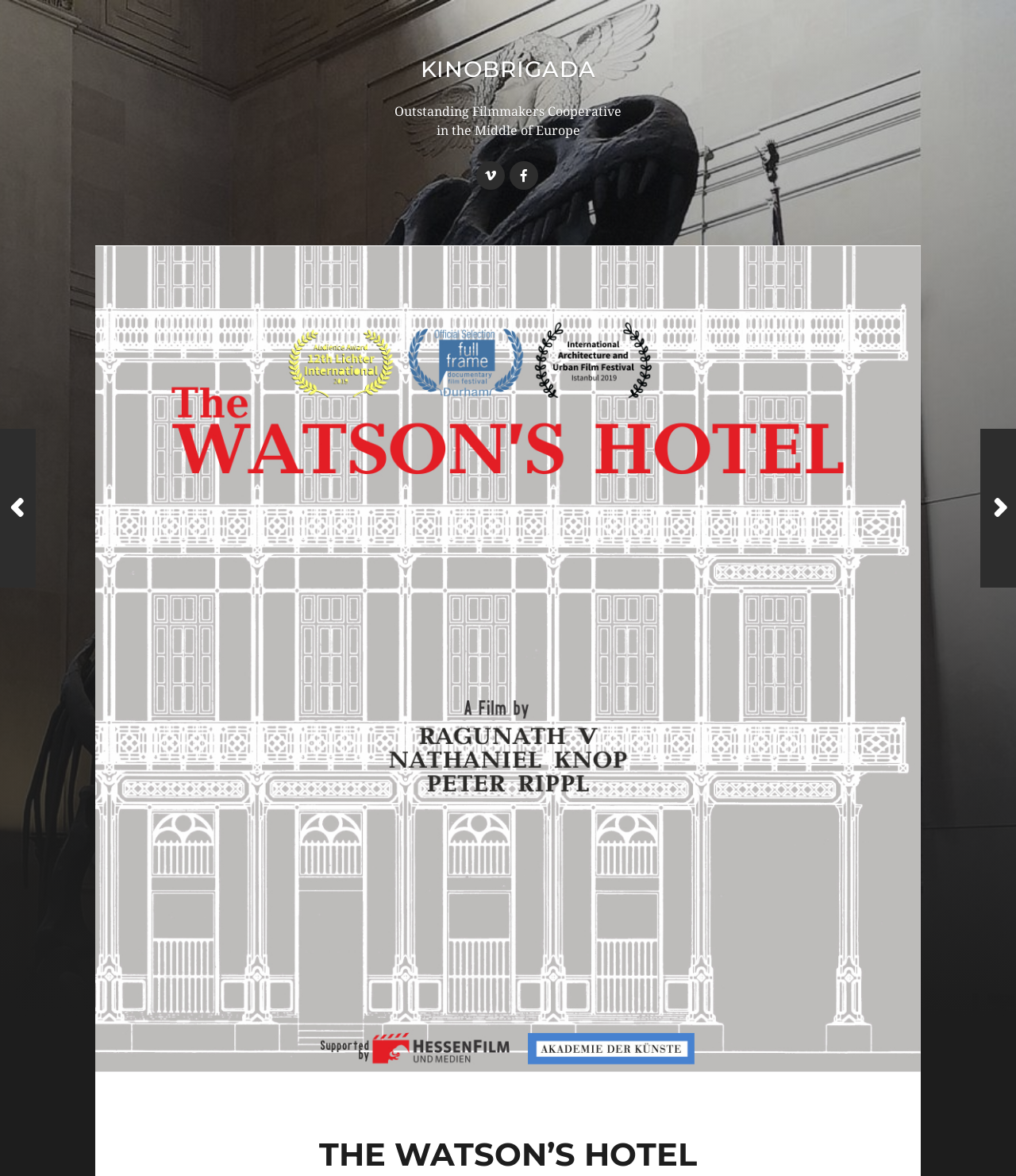Bounding box coordinates must be specified in the format (top-left x, top-left y, bottom-right x, bottom-right y). All values should be floating point numbers between 0 and 1. What are the bounding box coordinates of the UI element described as: Weiter Beitrag

[0.965, 0.365, 1.0, 0.5]